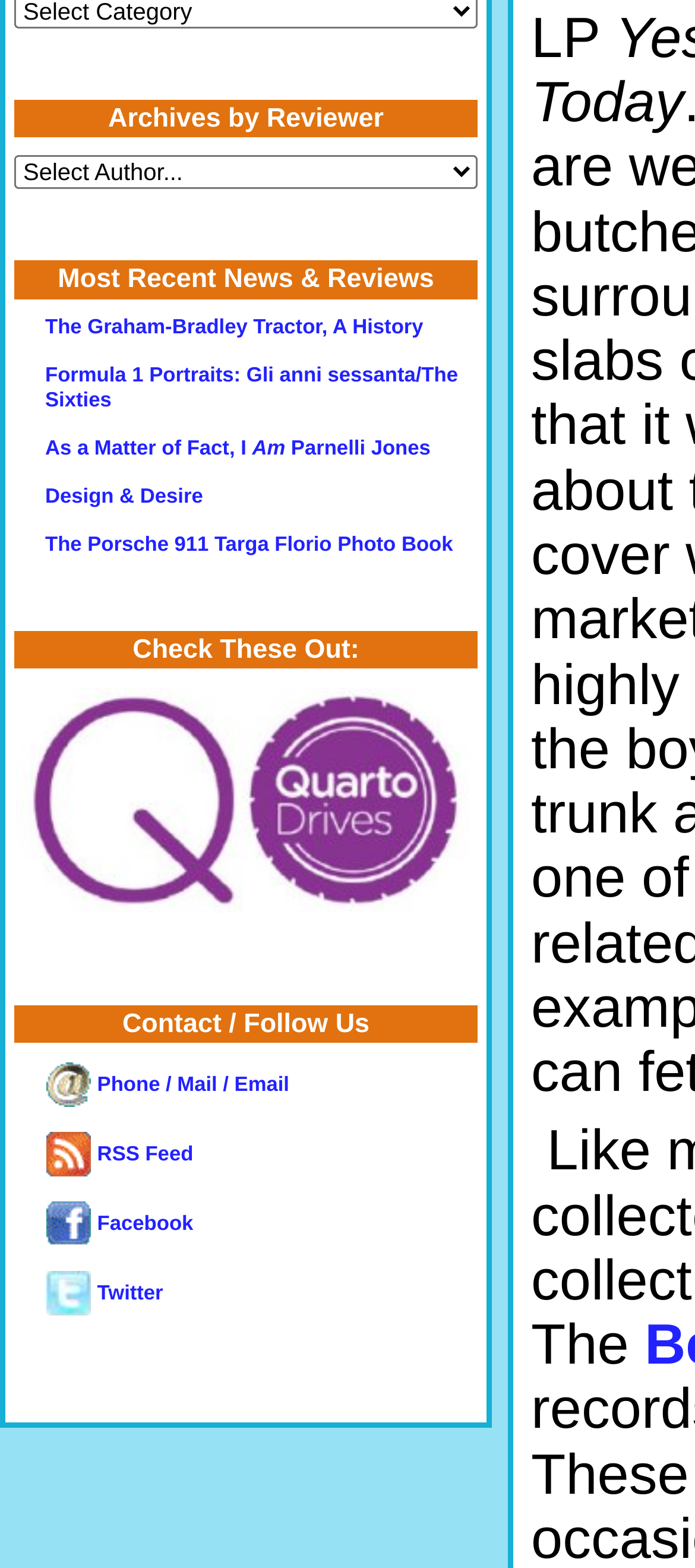Locate the bounding box coordinates of the UI element described by: "alt="QuartoDrives.jpg" title="QuartoDrives.jpg"". The bounding box coordinates should consist of four float numbers between 0 and 1, i.e., [left, top, right, bottom].

[0.023, 0.569, 0.685, 0.586]